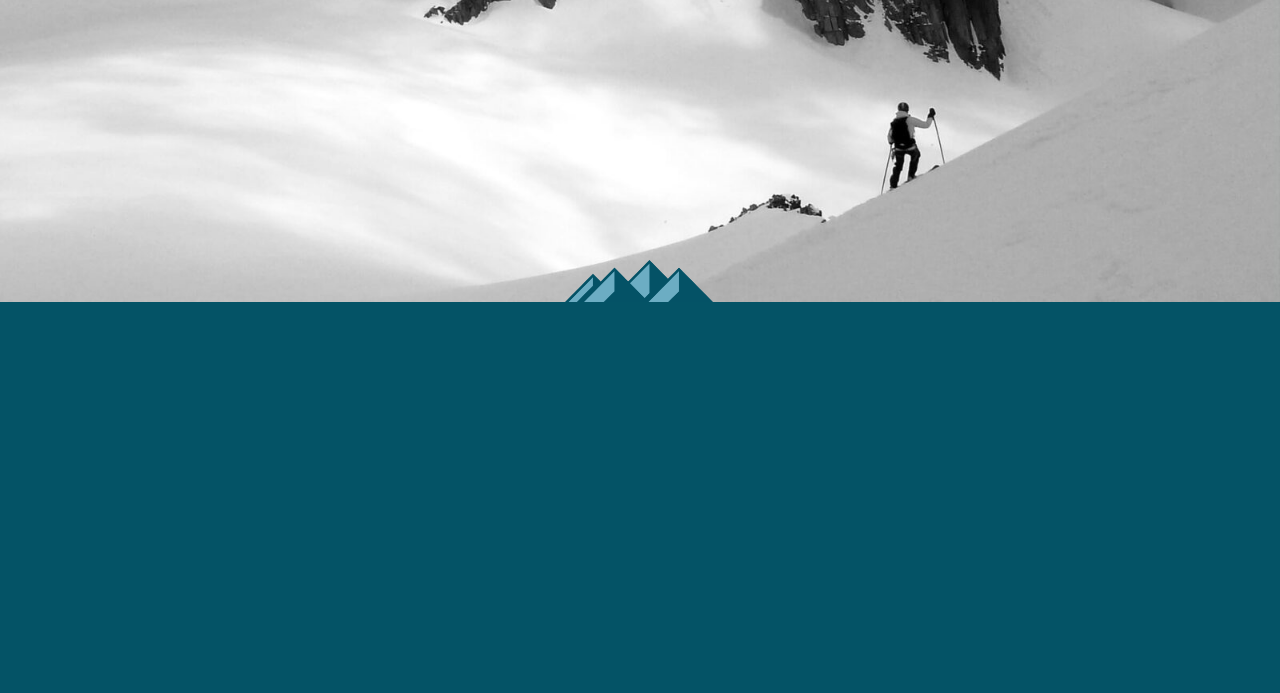What is the name of the coaching approach?
Based on the screenshot, provide your answer in one word or phrase.

CO2 COACHING APPROACH